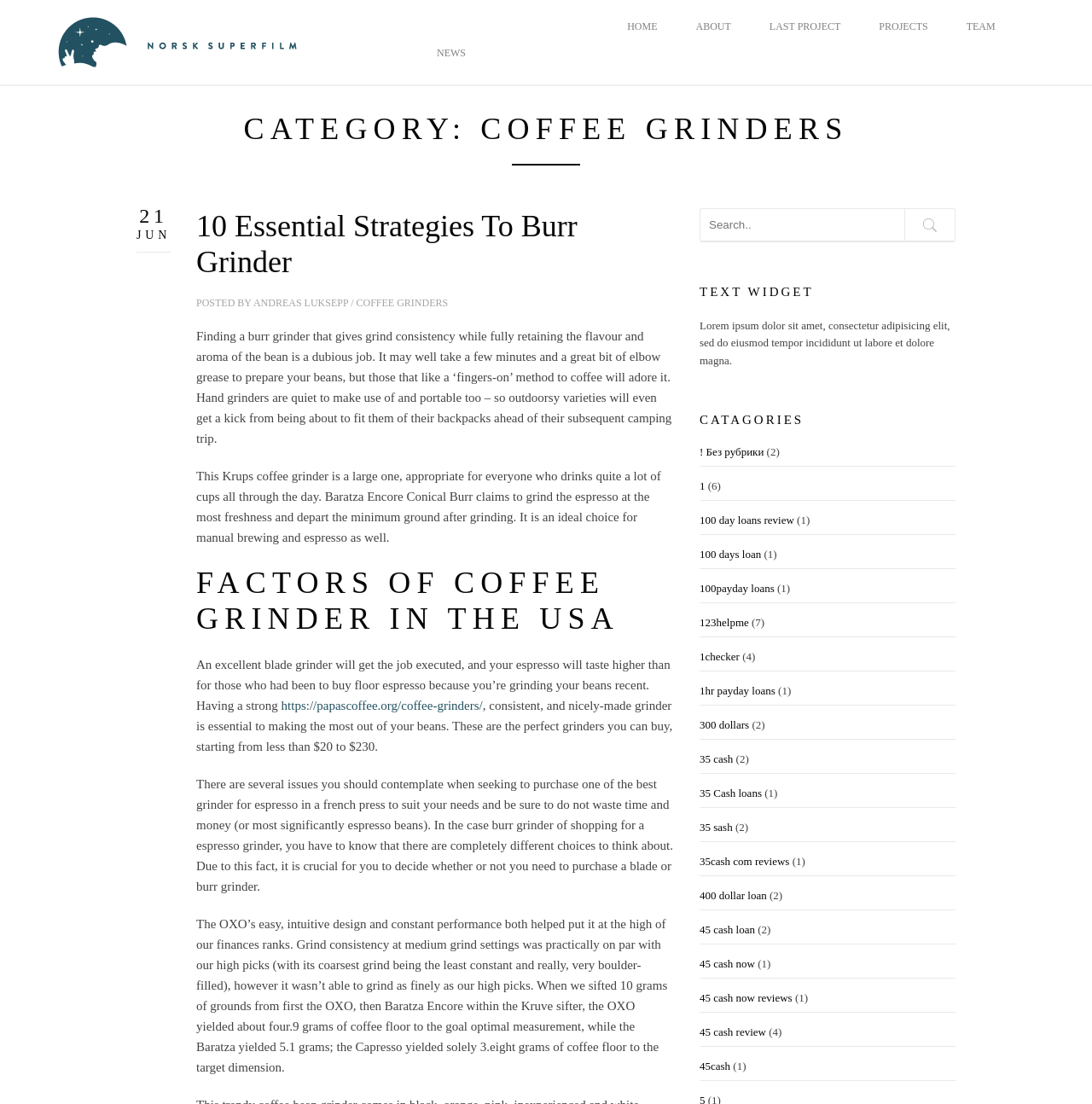What is the purpose of a burr grinder?
Look at the screenshot and provide an in-depth answer.

A burr grinder is used to grind coffee beans to the desired consistency, which is essential for brewing coffee. The article explains that a burr grinder helps to retain the flavor and aroma of the coffee beans.